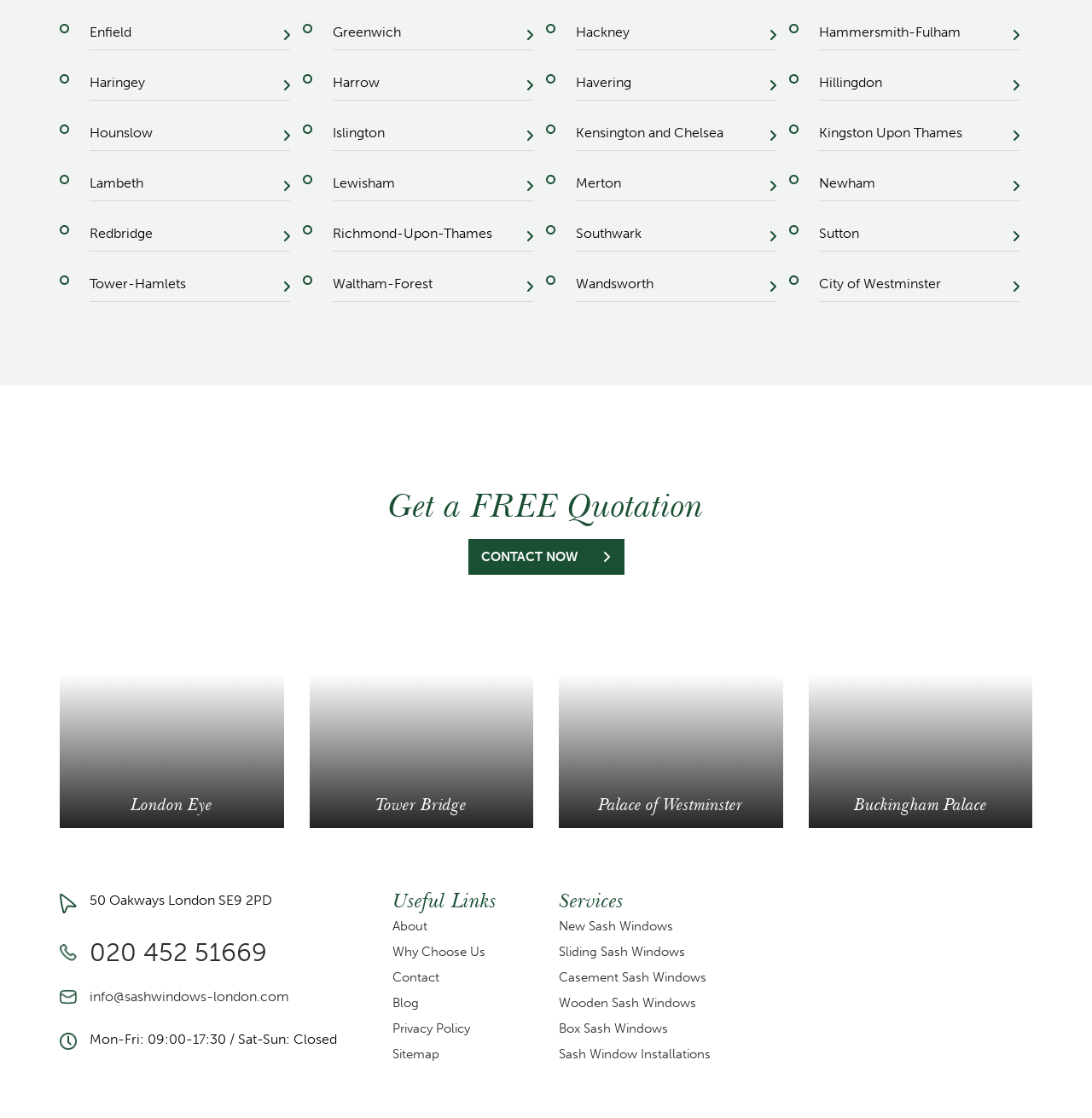Please specify the bounding box coordinates of the area that should be clicked to accomplish the following instruction: "Get a FREE Quotation". The coordinates should consist of four float numbers between 0 and 1, i.e., [left, top, right, bottom].

[0.281, 0.434, 0.719, 0.47]